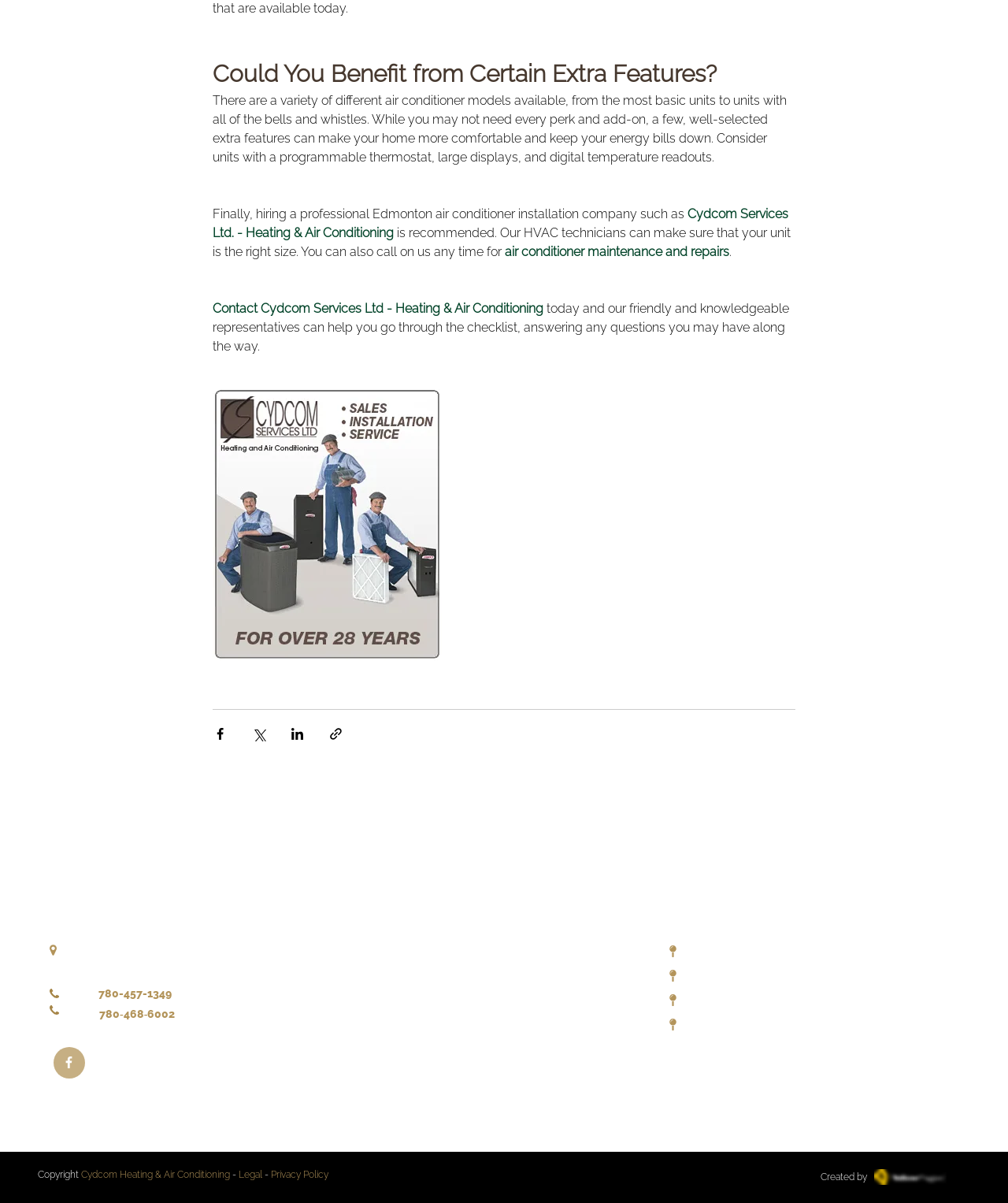Find the bounding box coordinates of the clickable area required to complete the following action: "Click the 'For Over 28 Years - Sales, Installation, Service | Lennox® products' button".

[0.211, 0.321, 0.438, 0.549]